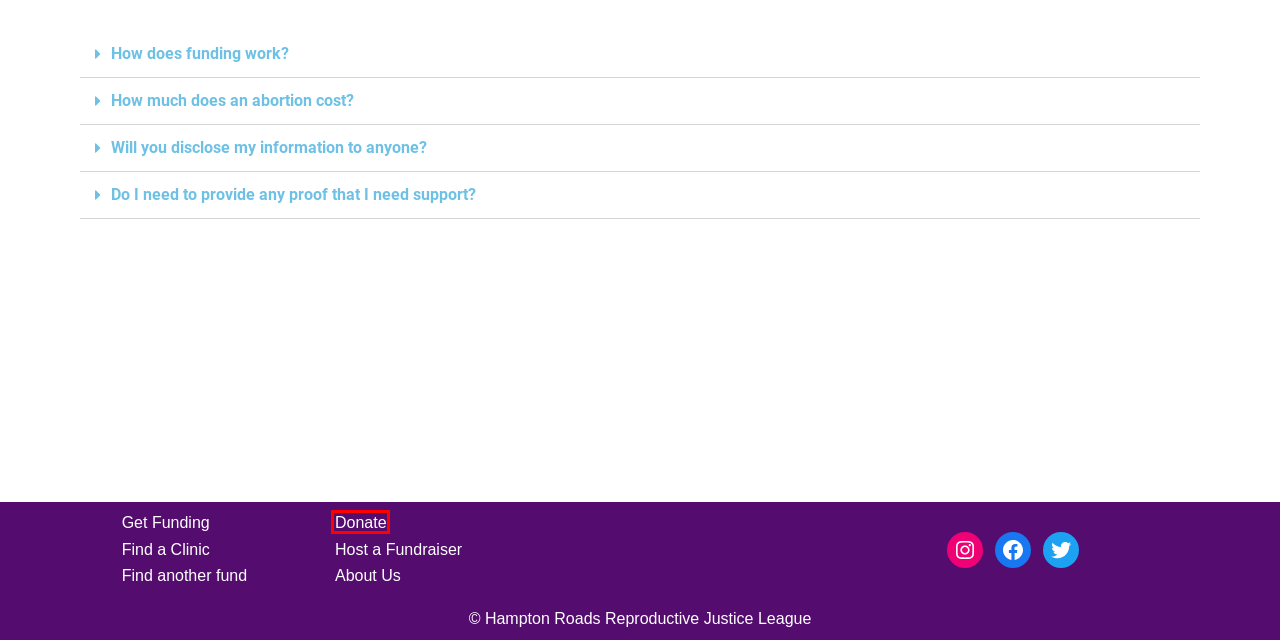You see a screenshot of a webpage with a red bounding box surrounding an element. Pick the webpage description that most accurately represents the new webpage after interacting with the element in the red bounding box. The options are:
A. Adobe Acrobat
B. HRRJL – Hampton Roads Reproductive Justice League
C. Volunteer – HRRJL
D. About – HRRJL
E. I Need an Abortion | ineedana.com
F. Donate – HRRJL
G. Need an Abortion? - National Network of Abortion Funds
H. HRRJL

F